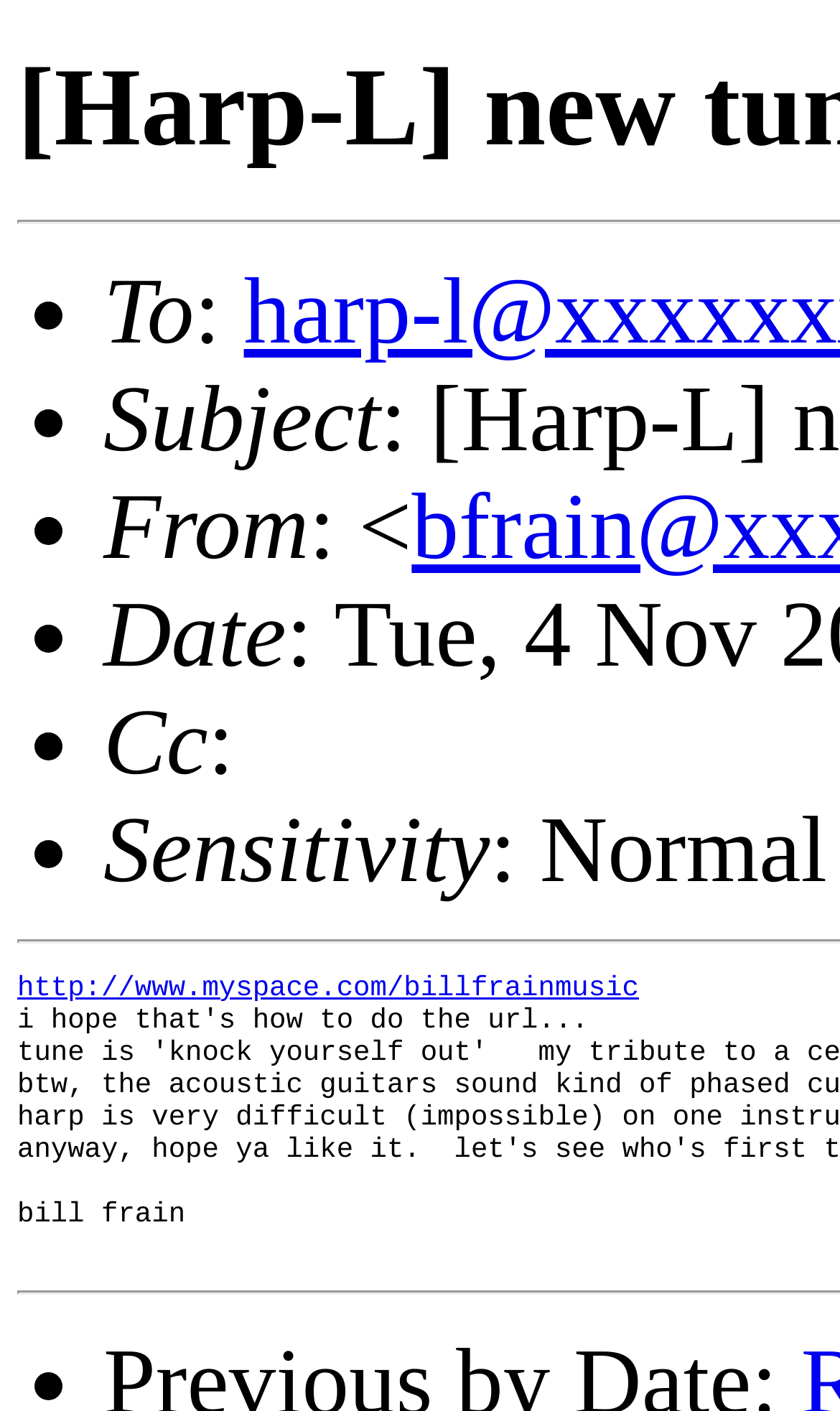Please find and provide the title of the webpage.

[Harp-L] new tune on myspace